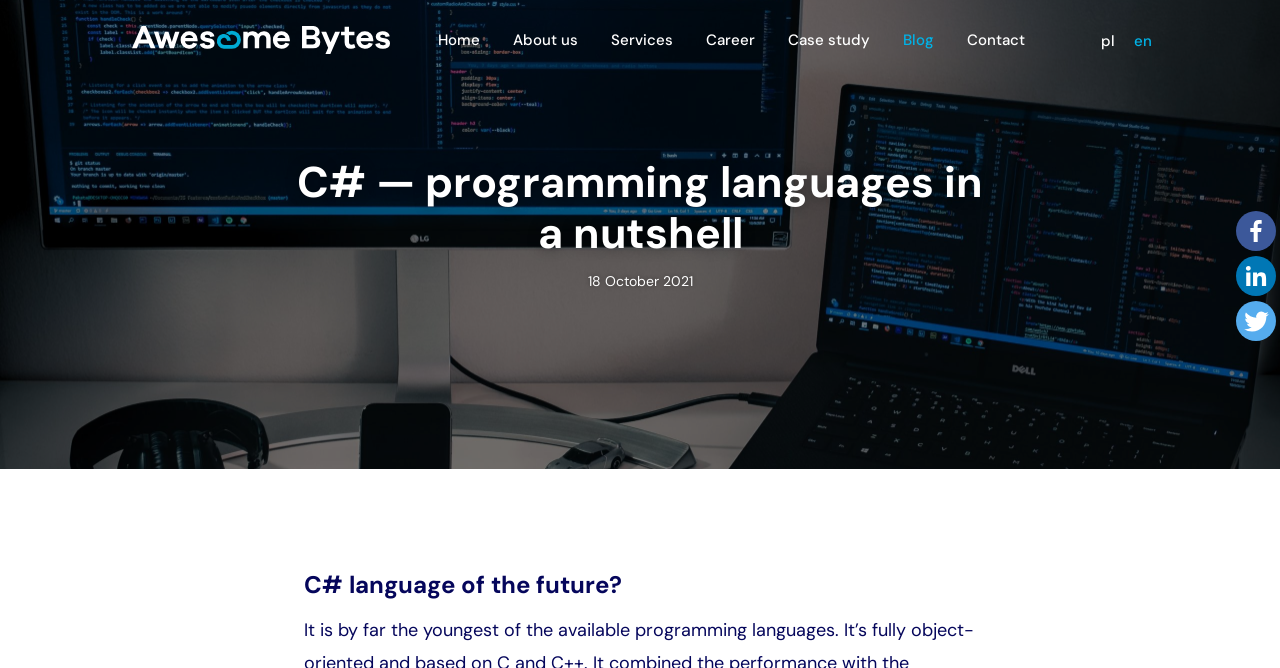Determine the coordinates of the bounding box that should be clicked to complete the instruction: "Go to the ABOUT US page". The coordinates should be represented by four float numbers between 0 and 1: [left, top, right, bottom].

None